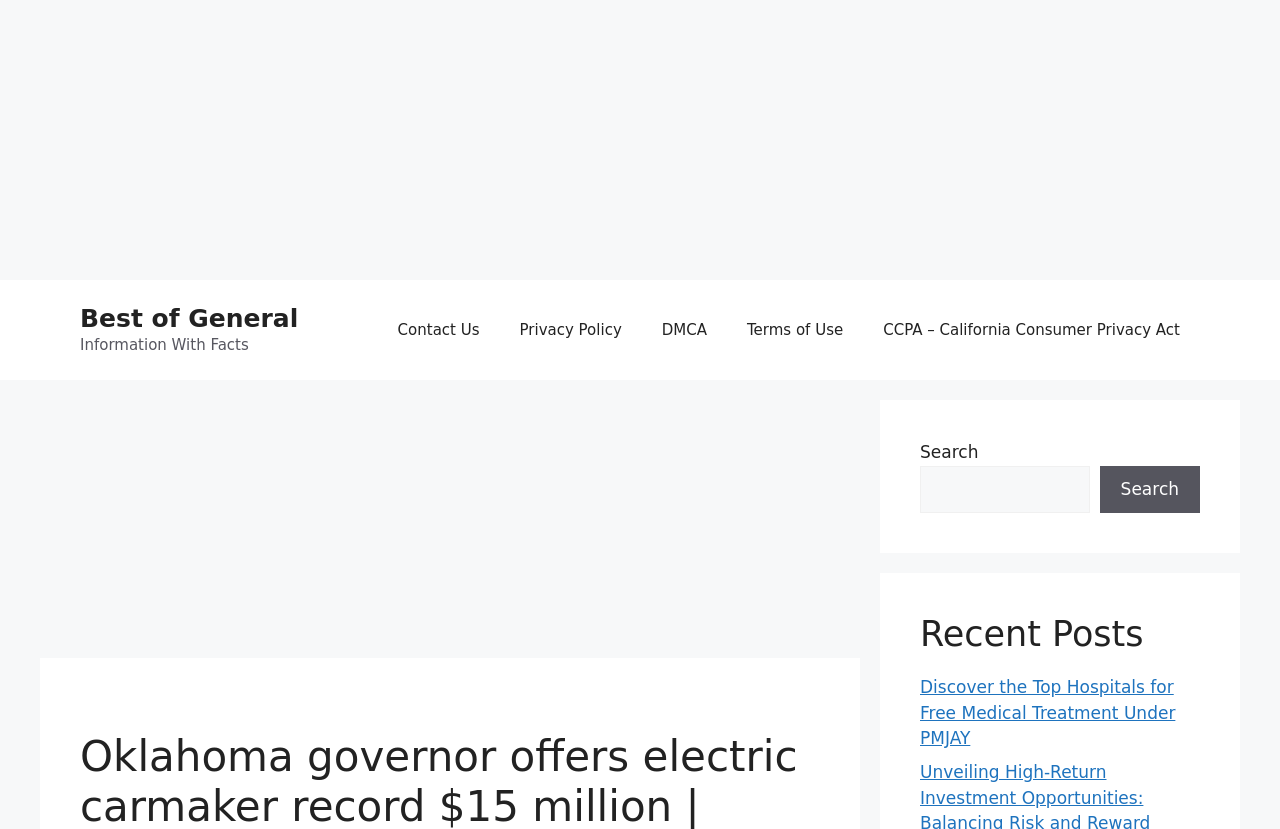Specify the bounding box coordinates of the area to click in order to follow the given instruction: "Discover the Top Hospitals for Free Medical Treatment Under PMJAY."

[0.719, 0.817, 0.918, 0.902]